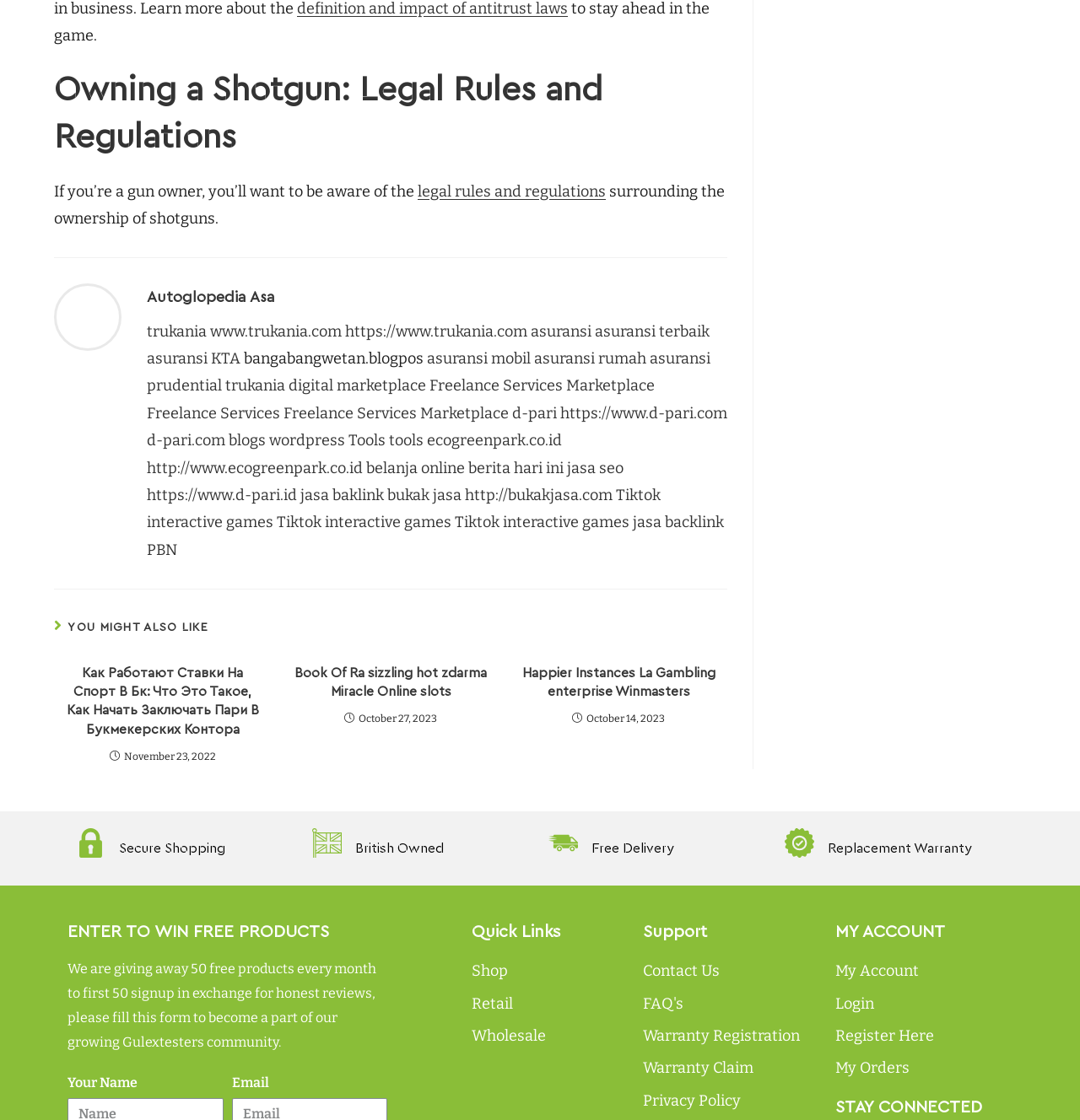How many images are there in the 'Secure Shopping' section?
Provide a detailed answer to the question, using the image to inform your response.

In the 'Secure Shopping' section, there are four images, each corresponding to a different aspect of secure shopping, namely 'Secure Shopping', 'British Owned', 'Free Delivery', and 'Replacement Warranty'.